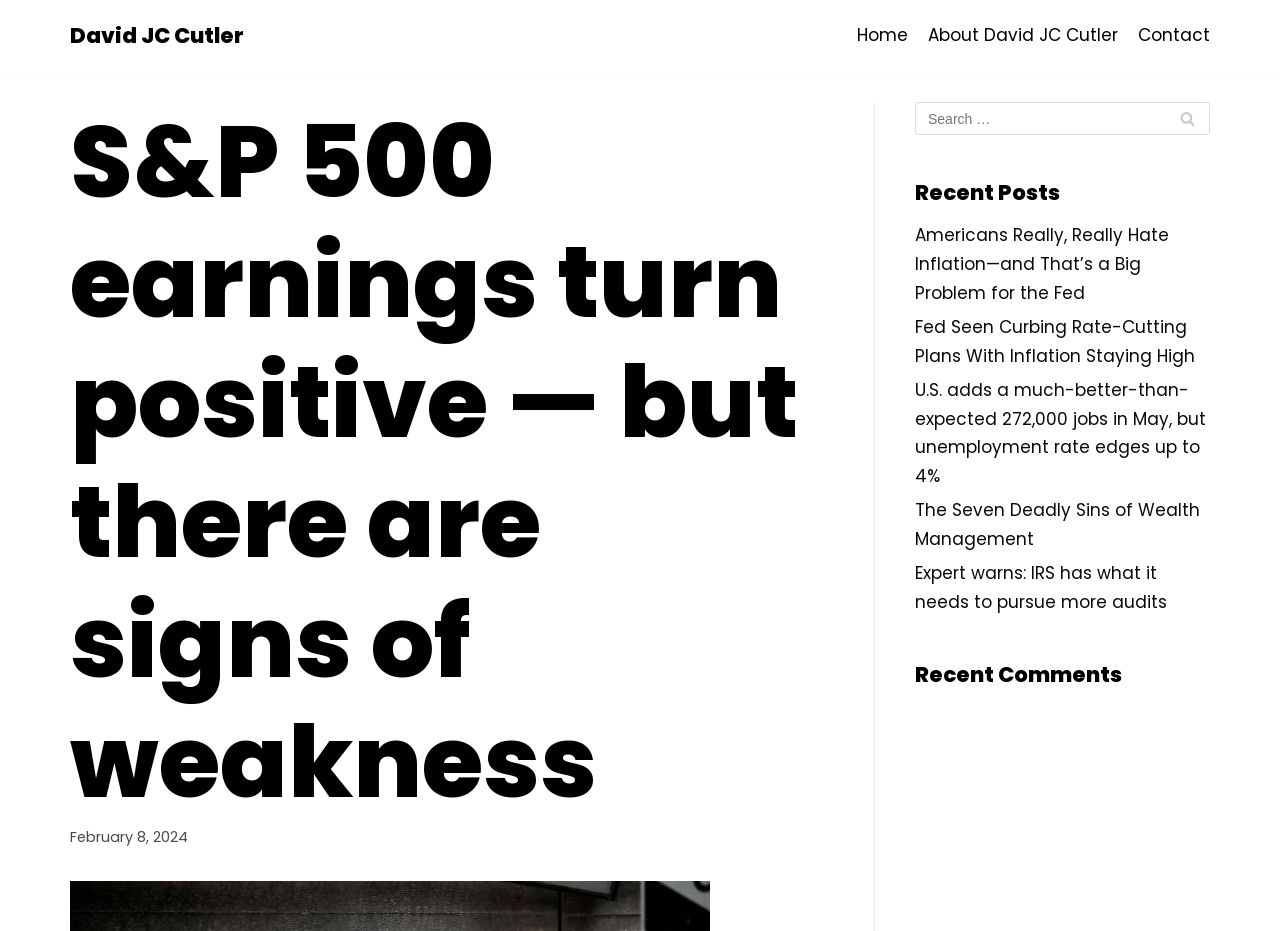Determine the bounding box coordinates of the clickable element to achieve the following action: 'Contact David JC Cutler'. Provide the coordinates as four float values between 0 and 1, formatted as [left, top, right, bottom].

[0.889, 0.024, 0.945, 0.053]